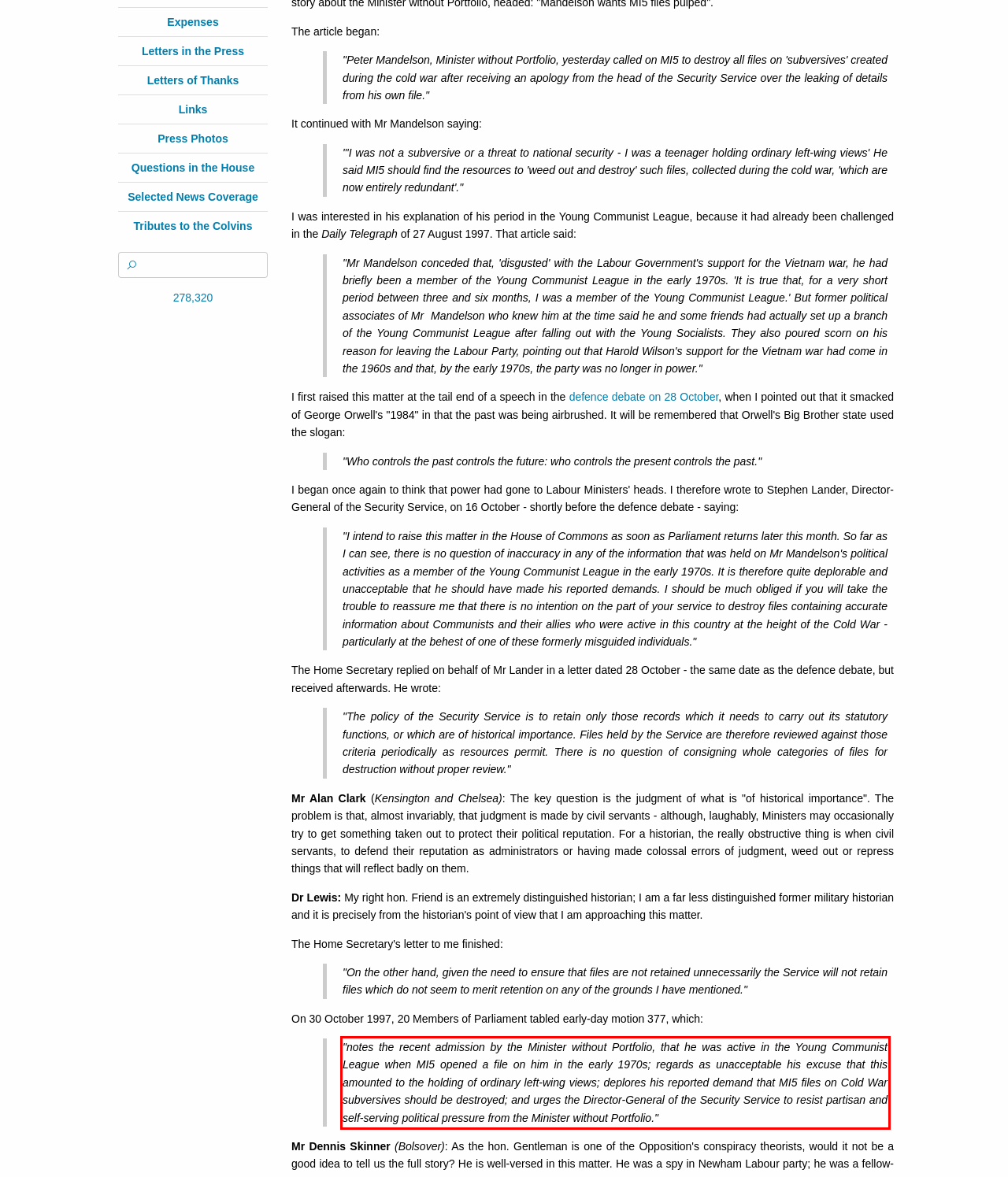You are given a webpage screenshot with a red bounding box around a UI element. Extract and generate the text inside this red bounding box.

"notes the recent admission by the Minister without Portfolio, that he was active in the Young Communist League when MI5 opened a file on him in the early 1970s; regards as unacceptable his excuse that this amounted to the holding of ordinary left-wing views; deplores his reported demand that MI5 files on Cold War subversives should be destroyed; and urges the Director-General of the Security Service to resist partisan and self-serving political pressure from the Minister without Portfolio."